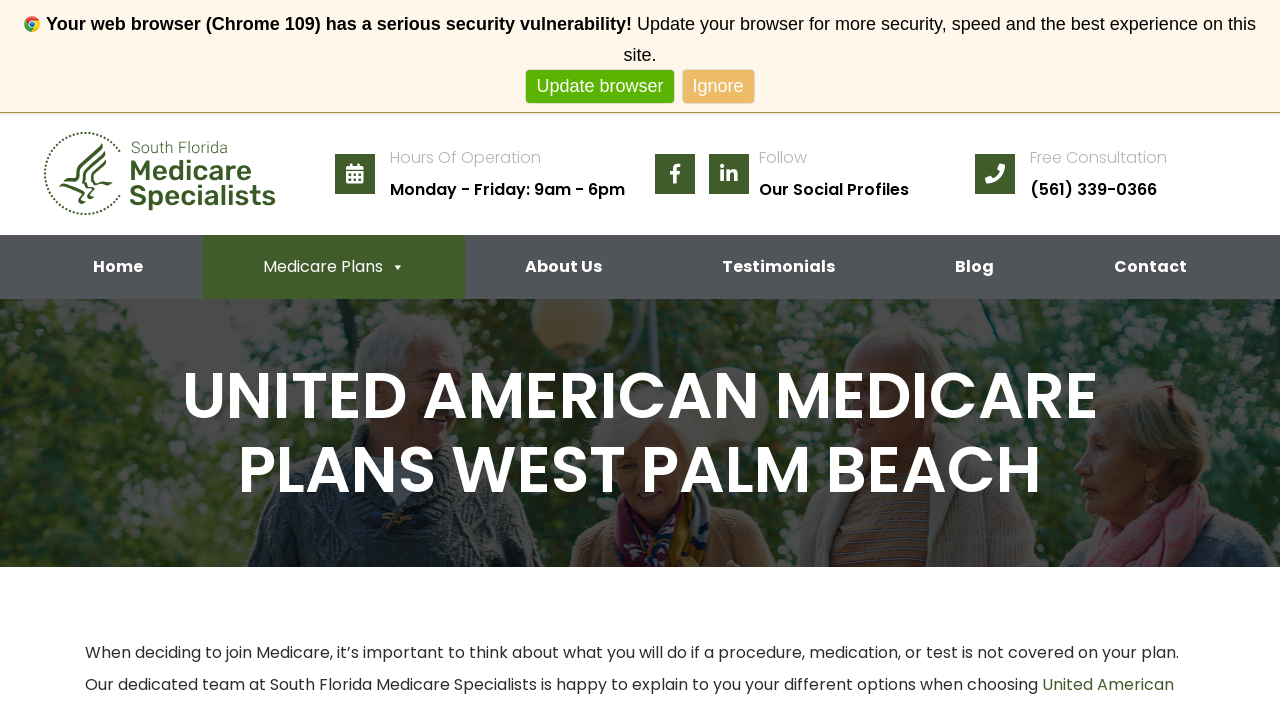Please specify the bounding box coordinates of the clickable section necessary to execute the following command: "Follow on social media".

[0.593, 0.206, 0.63, 0.239]